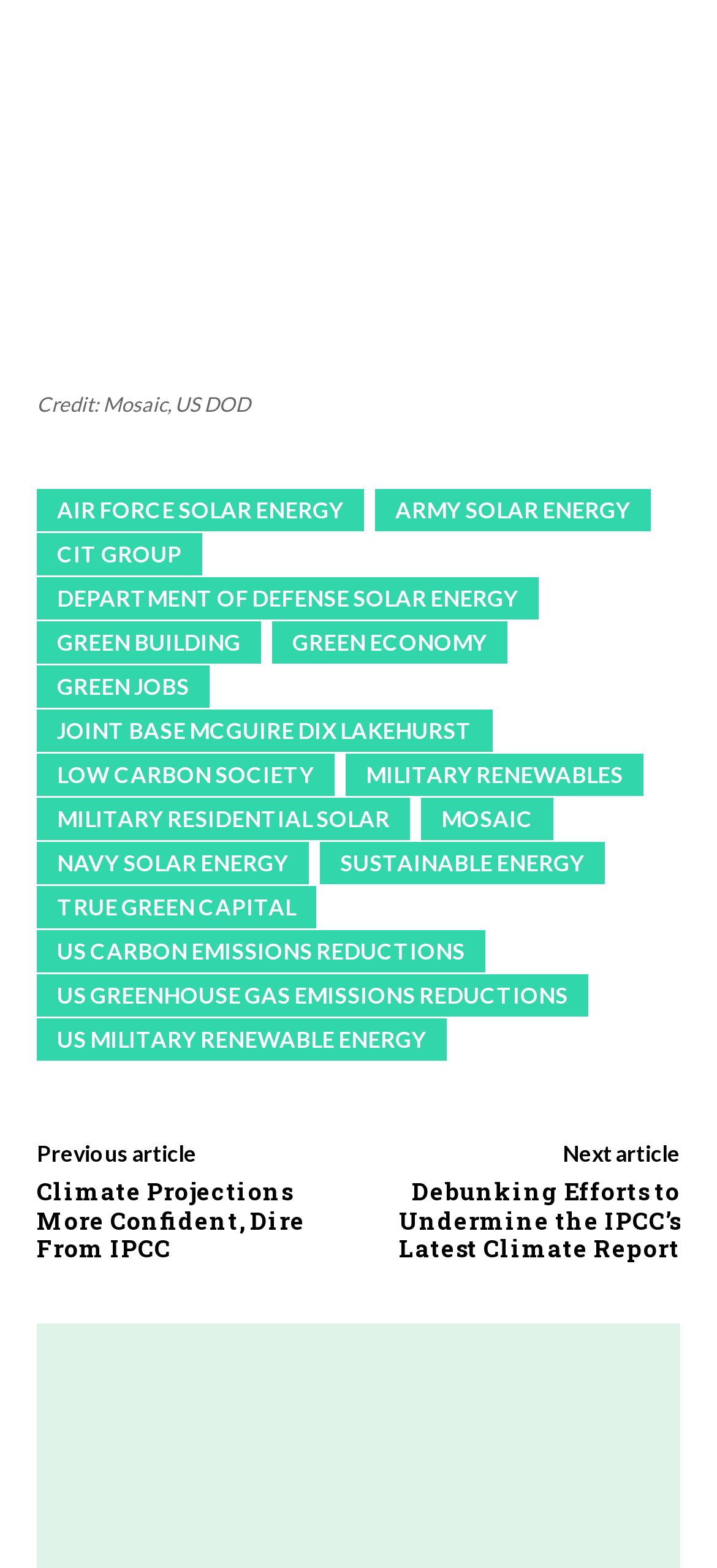What is the relationship between the military and renewable energy on this webpage?
Please provide a single word or phrase answer based on the image.

They are connected